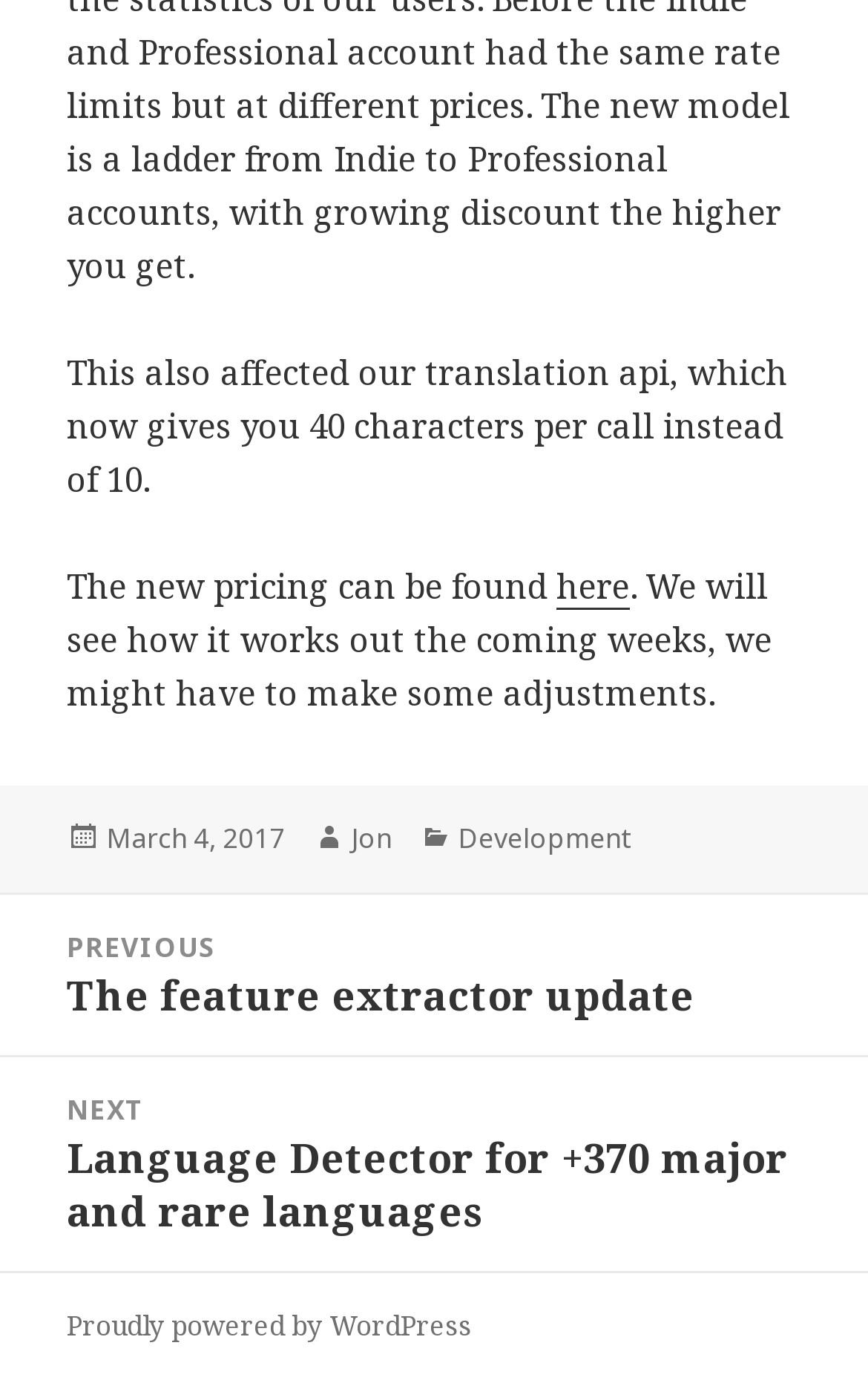Provide the bounding box coordinates of the HTML element described by the text: "March 4, 2017March 17, 2017".

[0.123, 0.593, 0.328, 0.622]